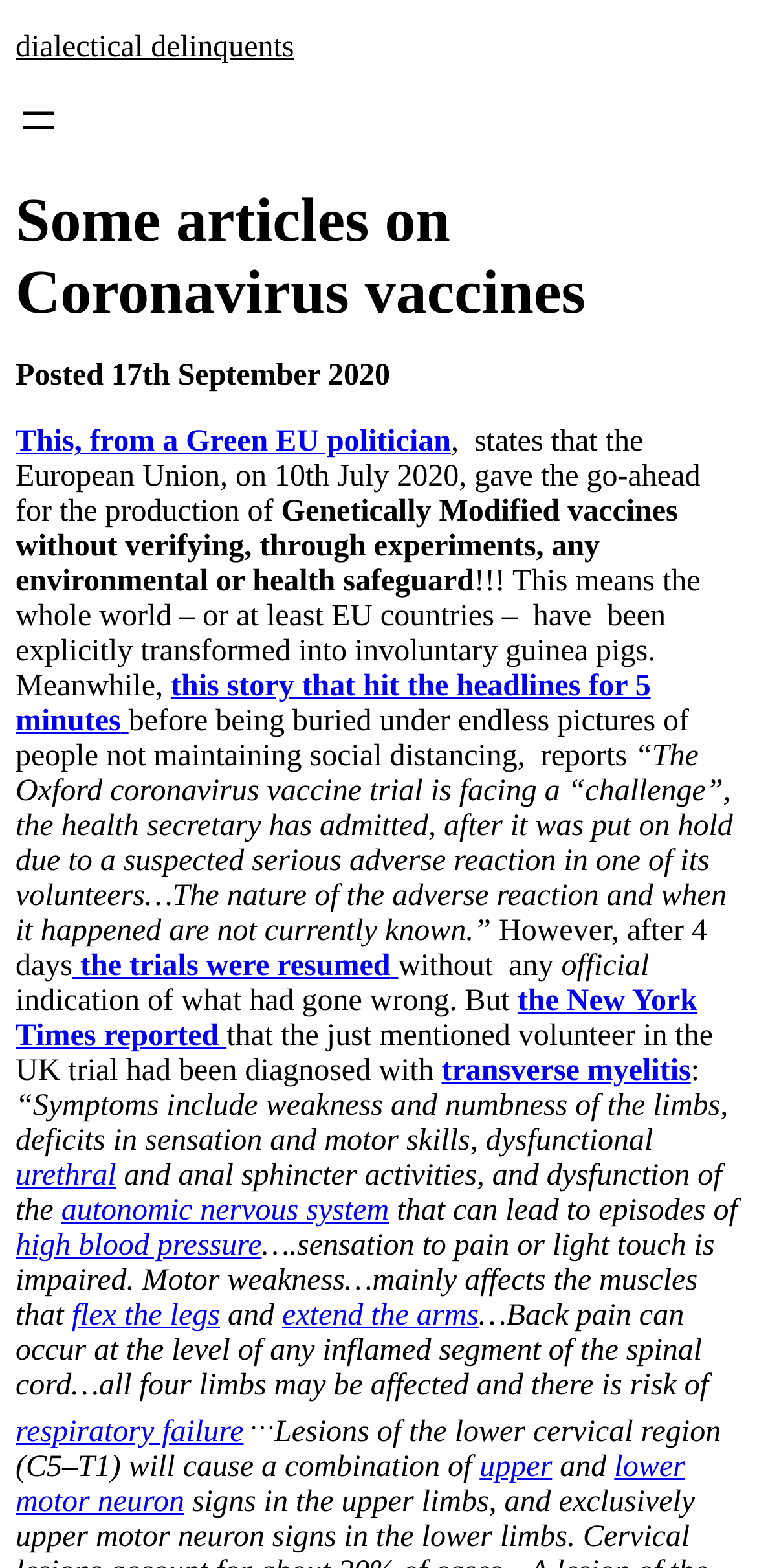Locate the bounding box coordinates of the clickable element to fulfill the following instruction: "Read the article about the Green EU politician". Provide the coordinates as four float numbers between 0 and 1 in the format [left, top, right, bottom].

[0.021, 0.272, 0.596, 0.293]